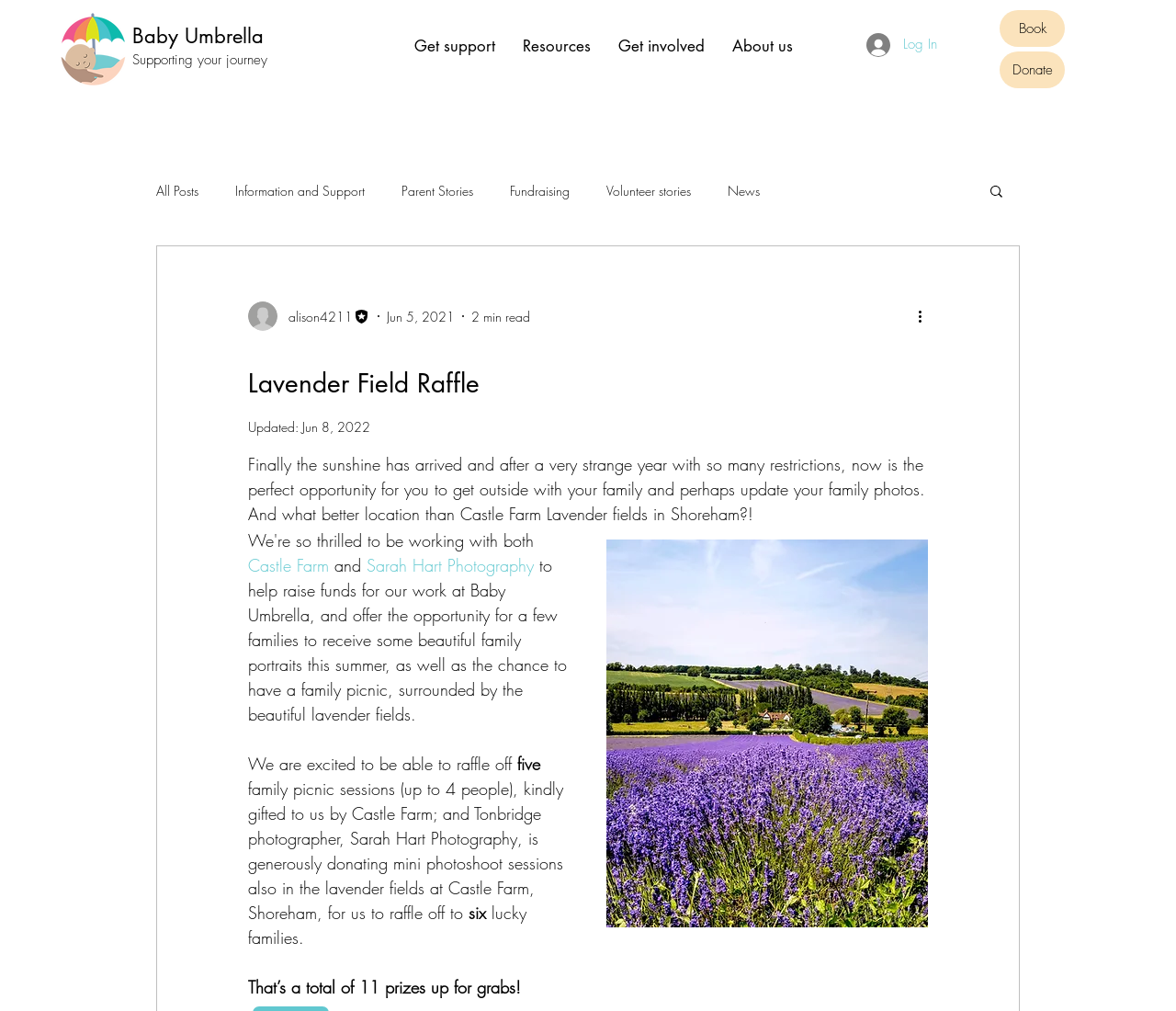Provide a brief response to the question below using a single word or phrase: 
How many prizes are up for grabs in the raffle?

11